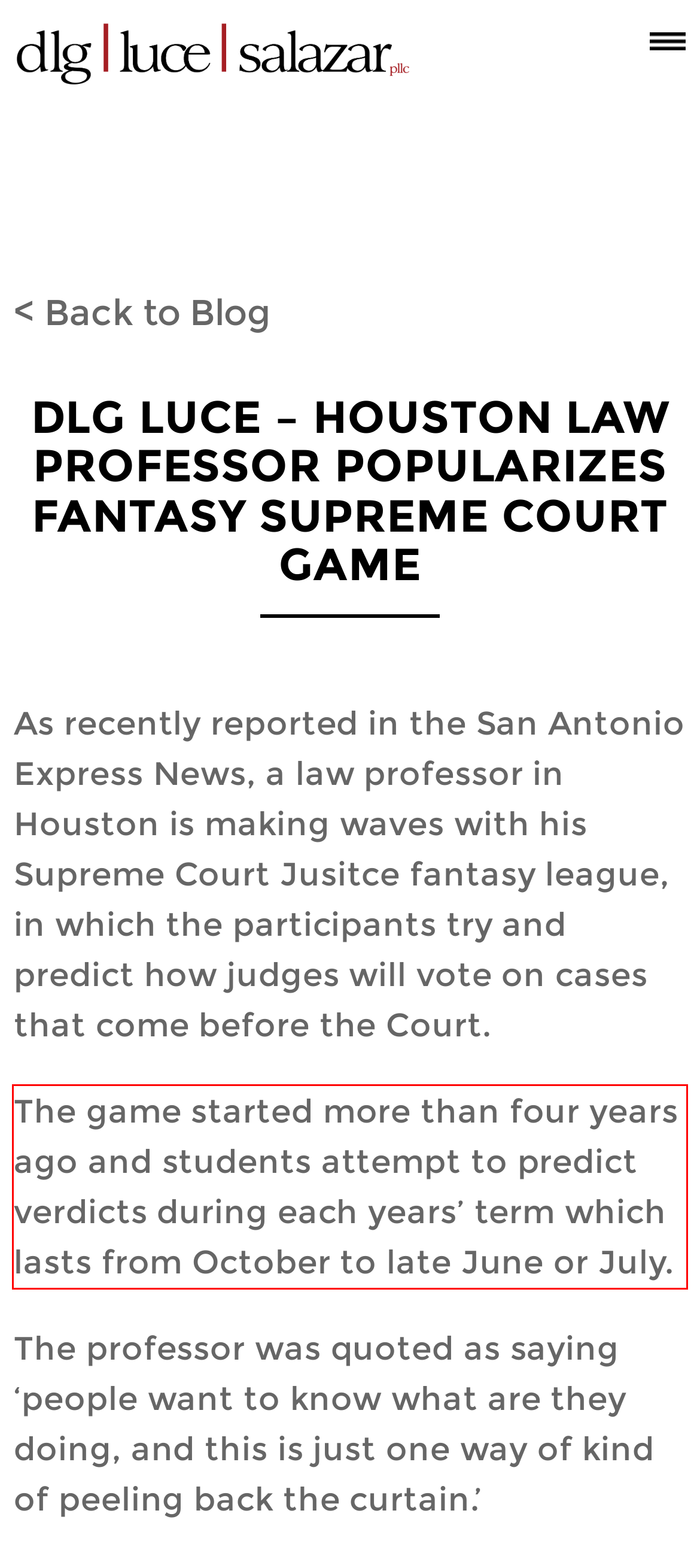You are provided with a screenshot of a webpage that includes a UI element enclosed in a red rectangle. Extract the text content inside this red rectangle.

The game started more than four years ago and students attempt to predict verdicts during each years’ term which lasts from October to late June or July.